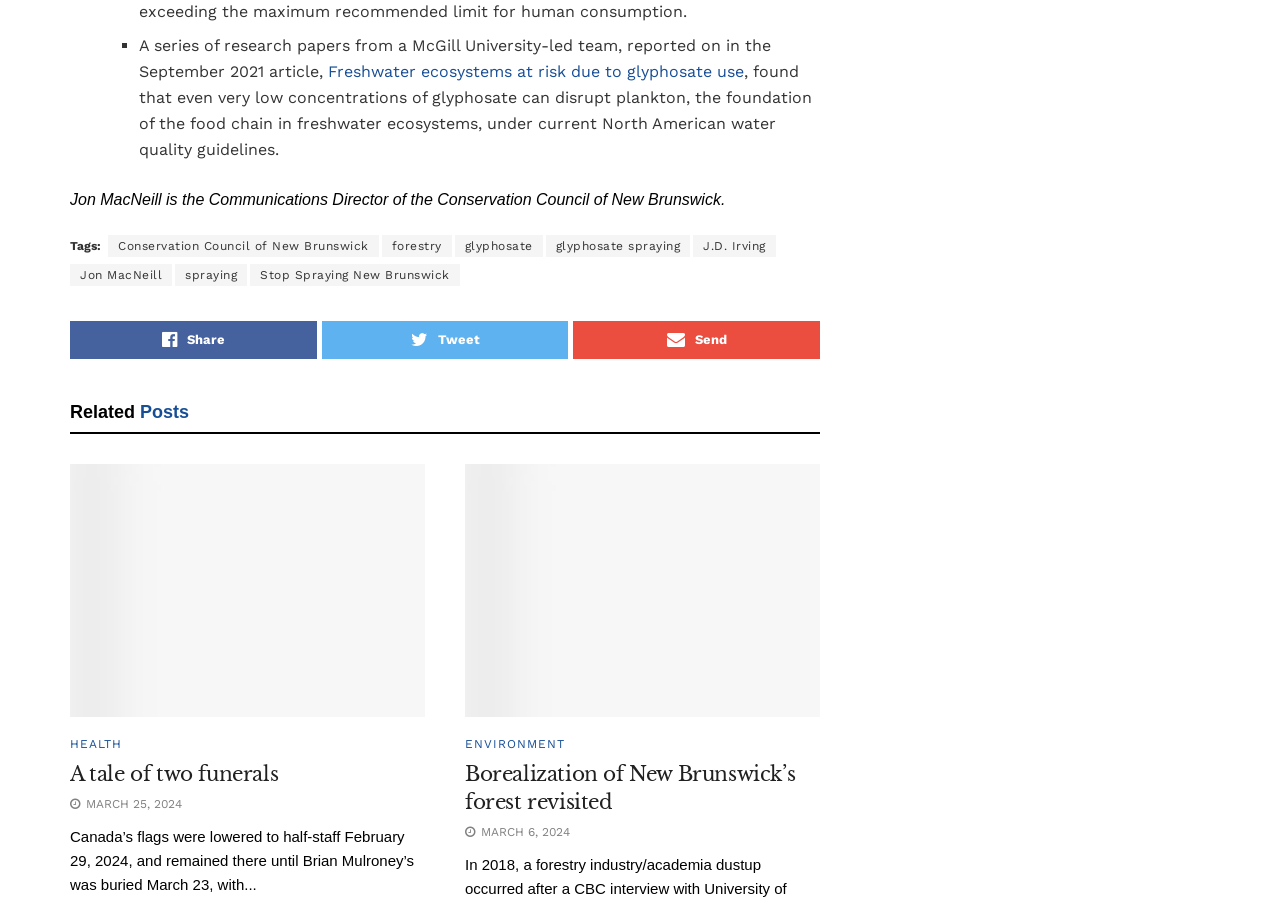Identify the bounding box coordinates for the region of the element that should be clicked to carry out the instruction: "Read the related post about a tale of two funerals". The bounding box coordinates should be four float numbers between 0 and 1, i.e., [left, top, right, bottom].

[0.055, 0.513, 0.332, 0.794]